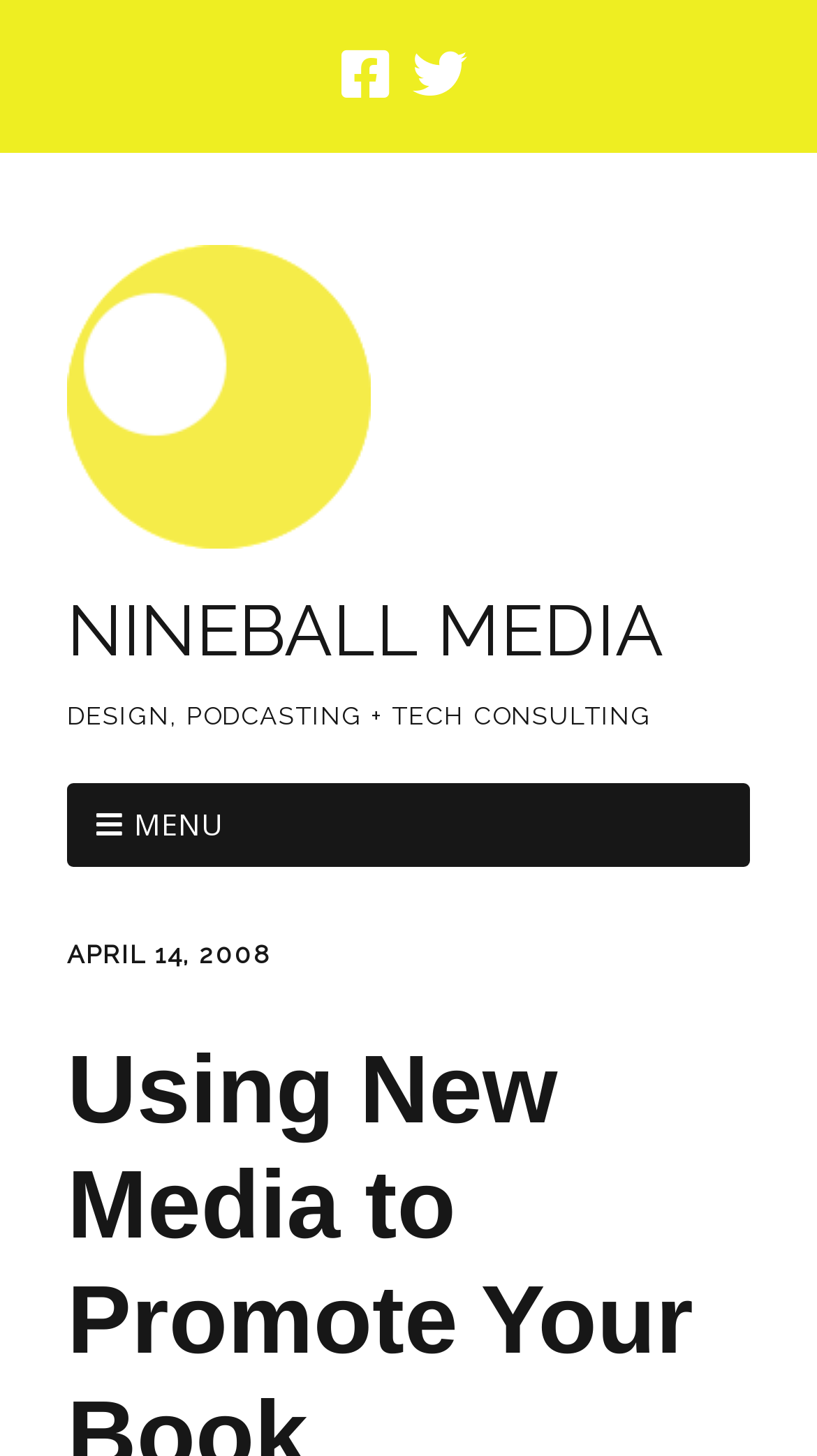Please analyze the image and give a detailed answer to the question:
What is the purpose of the button with a menu icon?

The button with a menu icon, located at the top-right corner of the webpage, is used to reveal a dropdown menu when clicked, which contains additional information or options.